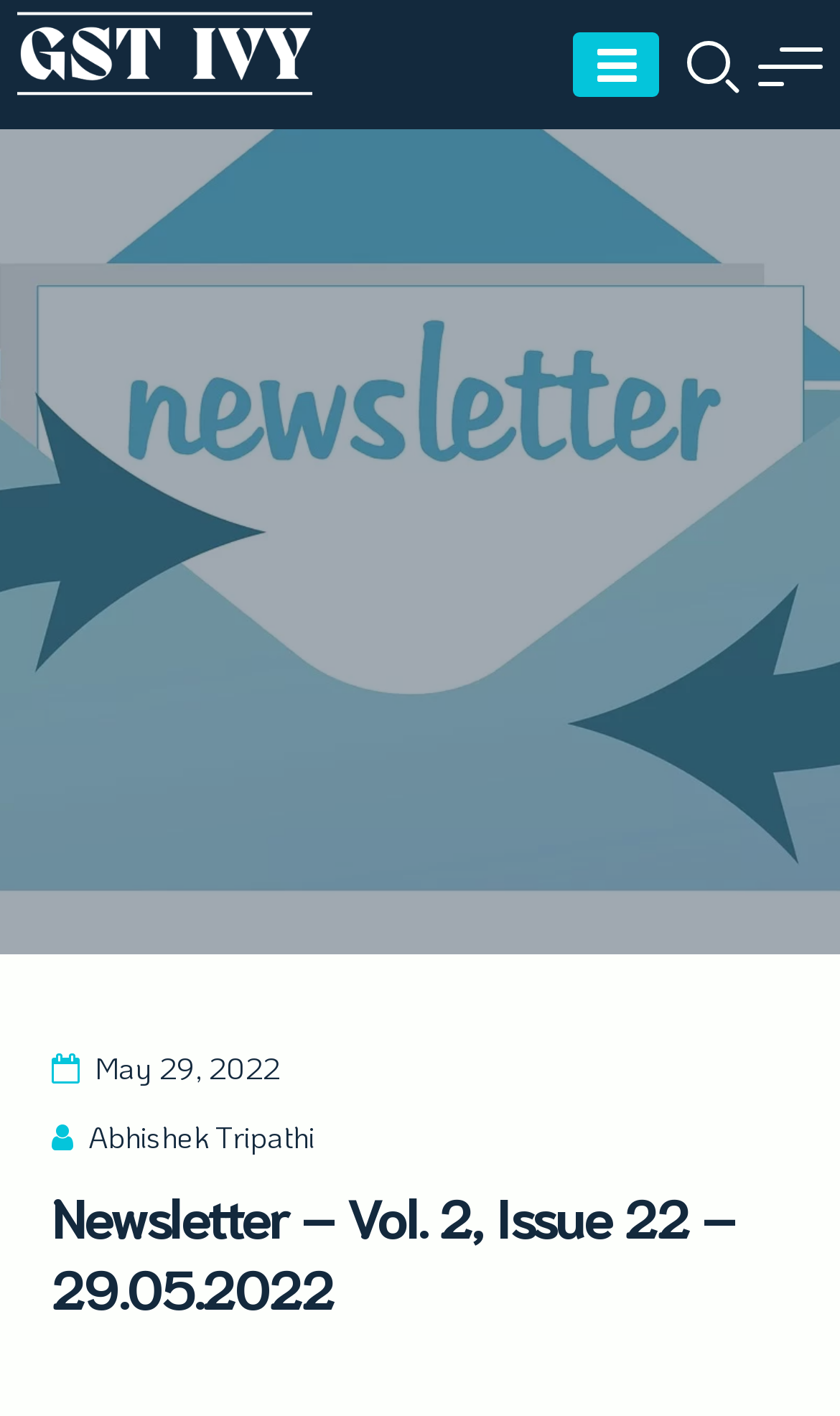Offer a meticulous description of the webpage's structure and content.

The webpage appears to be a newsletter issue, specifically Vol. 2, Issue 22, dated May 29, 2022. At the top-left corner, there is a logo image with the text "GST IVY" which is also a clickable link. Next to it, there is another instance of the "GST IVY" link. 

On the top-right corner, there is a "Menu" button that is not expanded. When expanded, it controls the primary menu. Below the menu button, there is a header section that spans across the top of the page. Within this header, there is a time element displaying the date "May 29, 2022" and a link to "Abhishek Tripathi". The main heading of the newsletter, "Newsletter – Vol. 2, Issue 22 – 29.05.2022", is located at the bottom of the header section.